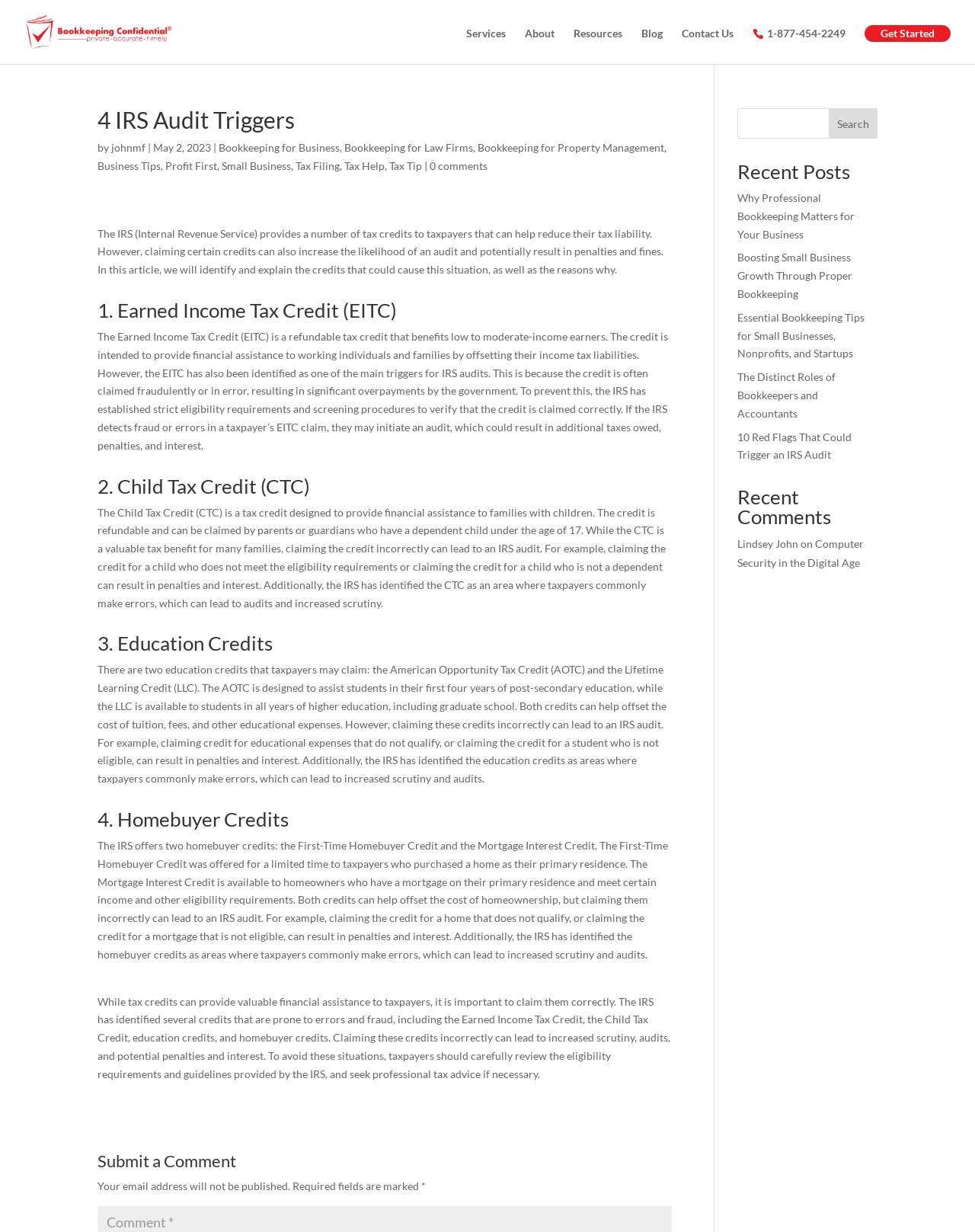Based on the visual content of the image, answer the question thoroughly: What is the topic of the article?

I determined the answer by looking at the heading element with the text '4 IRS Audit Triggers' at the top of the webpage, which is likely the topic of the article.